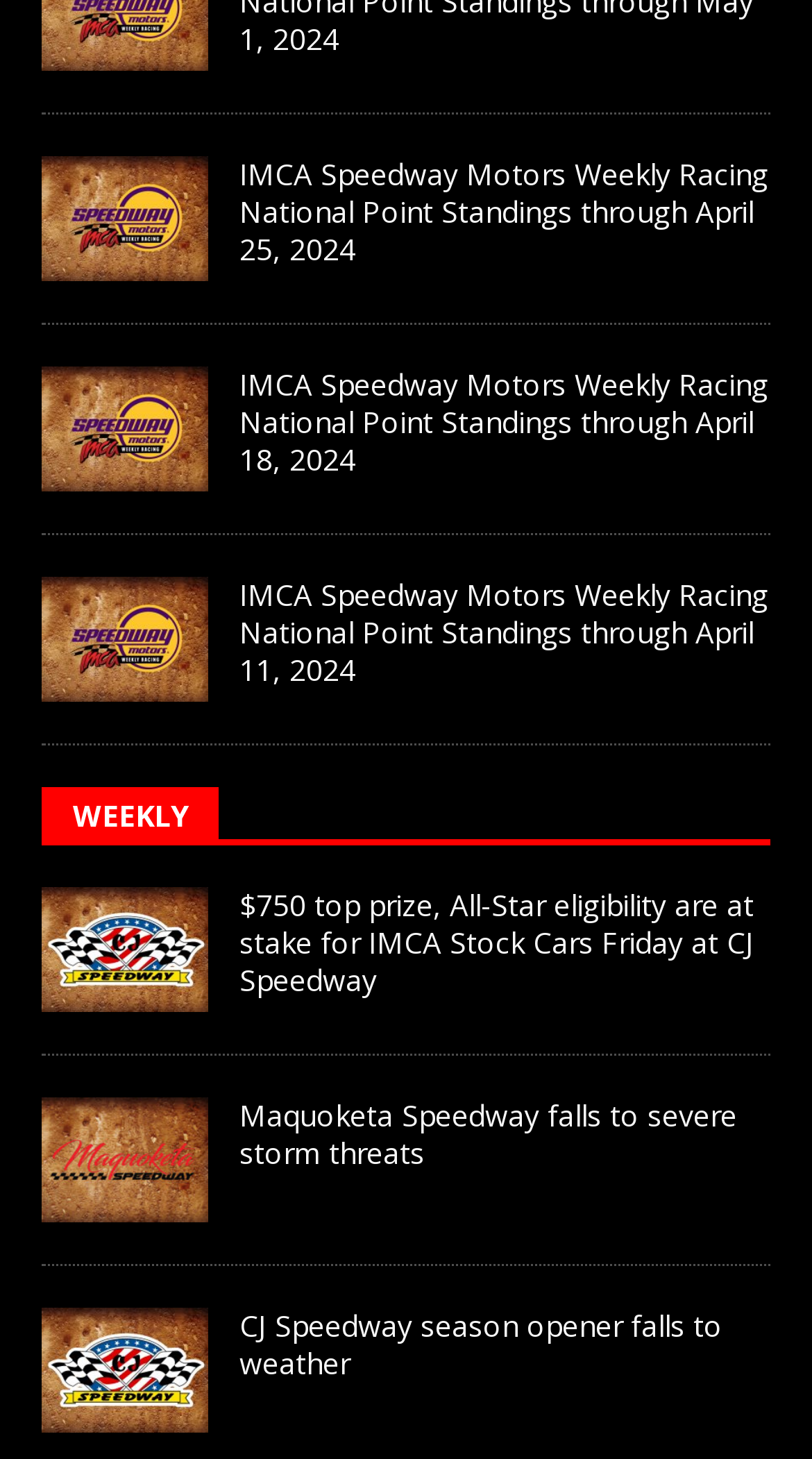Please locate the bounding box coordinates of the region I need to click to follow this instruction: "View IMCA Speedway Motors Weekly Racing National Point Standings through April 18, 2024".

[0.051, 0.251, 0.256, 0.336]